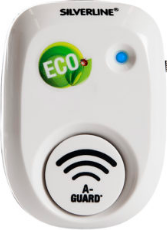What is the purpose of the 'A-GUARD' emblem?
Using the information from the image, provide a comprehensive answer to the question.

The stylized 'A-GUARD' emblem at the bottom of the device likely refers to its function in guarding against pests, suggesting that the device is designed for pest control.